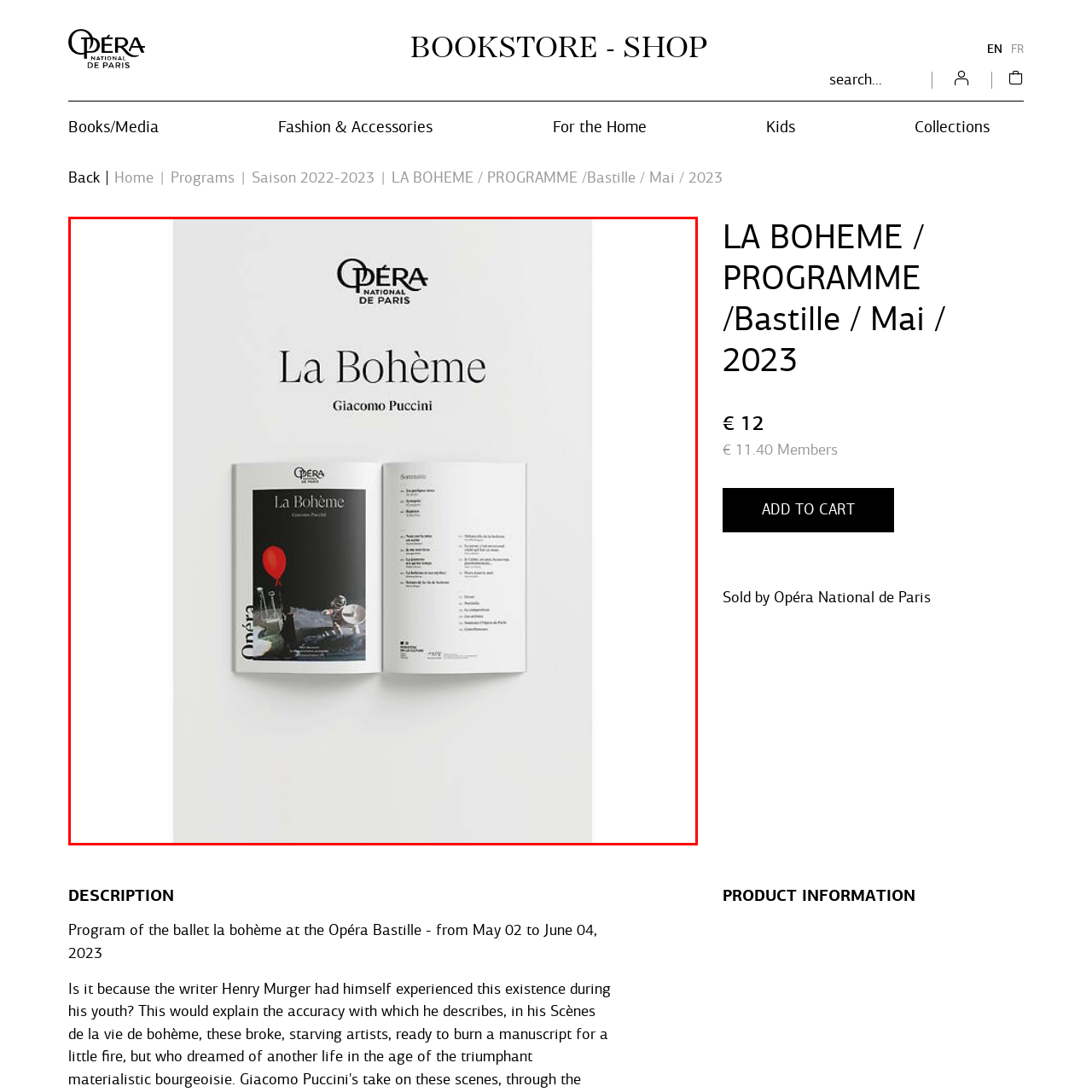What is the color of the balloon?
Pay attention to the image outlined by the red bounding box and provide a thorough explanation in your answer, using clues from the image.

The cover art of the program features an elegant design with a black background and a striking red balloon, which adds a touch of whimsy to the composition.